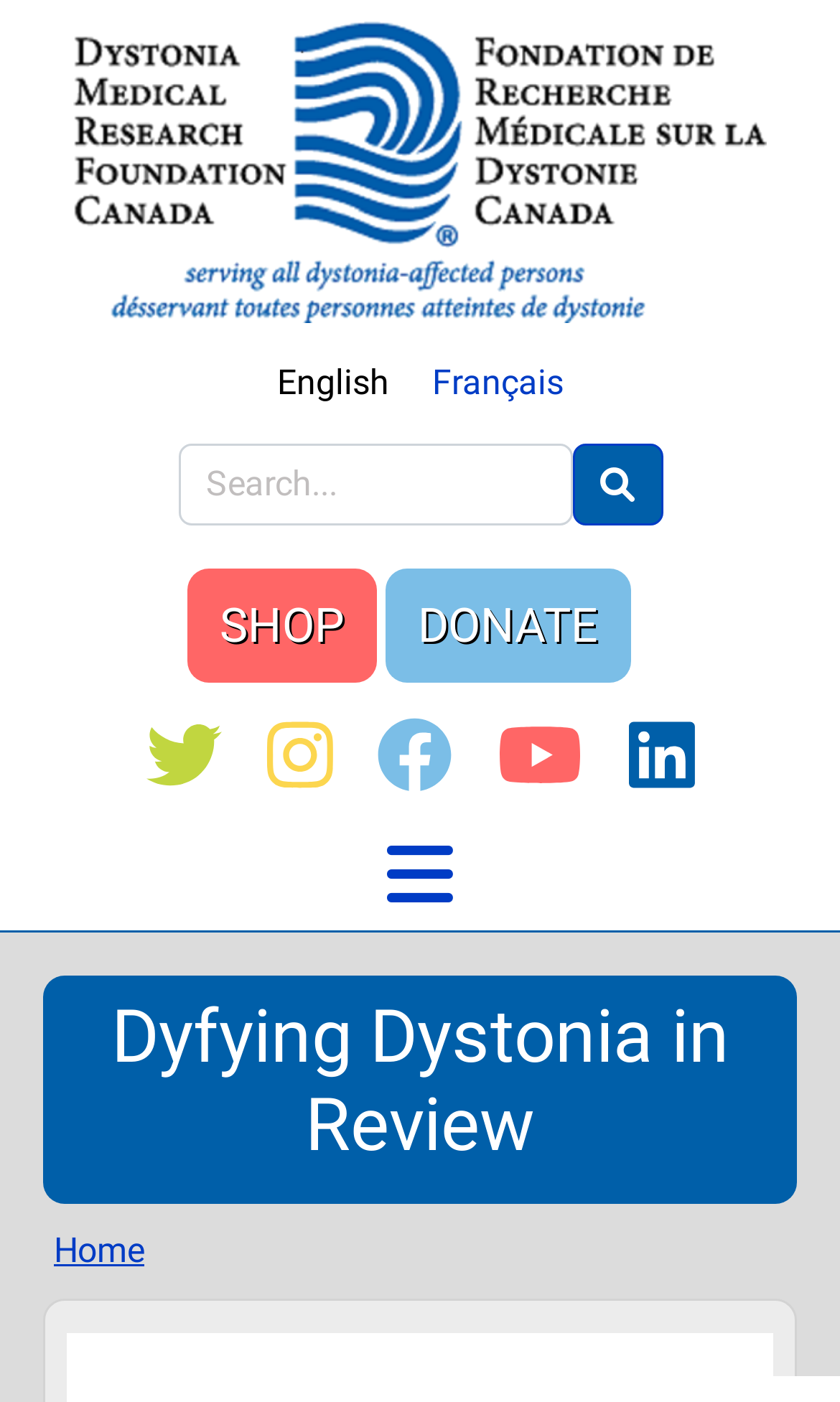Kindly provide the bounding box coordinates of the section you need to click on to fulfill the given instruction: "visit the shop".

[0.254, 0.422, 0.418, 0.47]